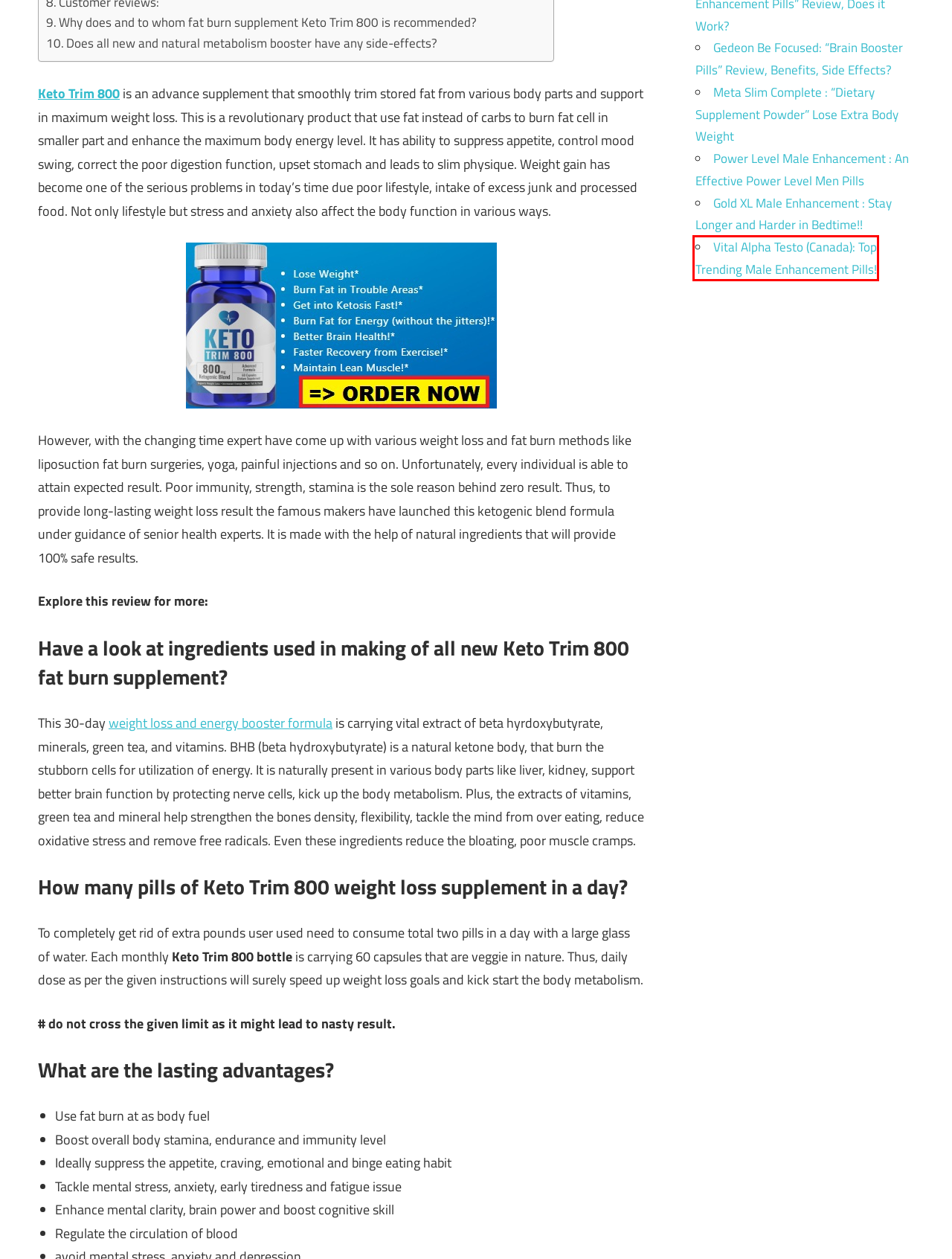Observe the screenshot of a webpage with a red bounding box around an element. Identify the webpage description that best fits the new page after the element inside the bounding box is clicked. The candidates are:
A. Gold XL Male Enhancement : Stay Longer and Harder in Bedtime!!
B. Power Level Male Enhancement : An Effective Power Level Men Pills
C. About Us - SupplementGO
D. Meta Slim Complete : "Dietary Supplement Powder" - SupplementGO.com
E. Vital Alpha Testo (Canada): Top Trending Male Enhancement Pills!
F. T Volve Testosterone Booster: Proven To Give Muscle Gain Stamina
G. Now Keto BHB: Perfect Diet Pills for Toned And Slim Body!!
H. Gedeon Be Focused: "Brain Booster Pills" Review, Benefits, Side Effects?

E